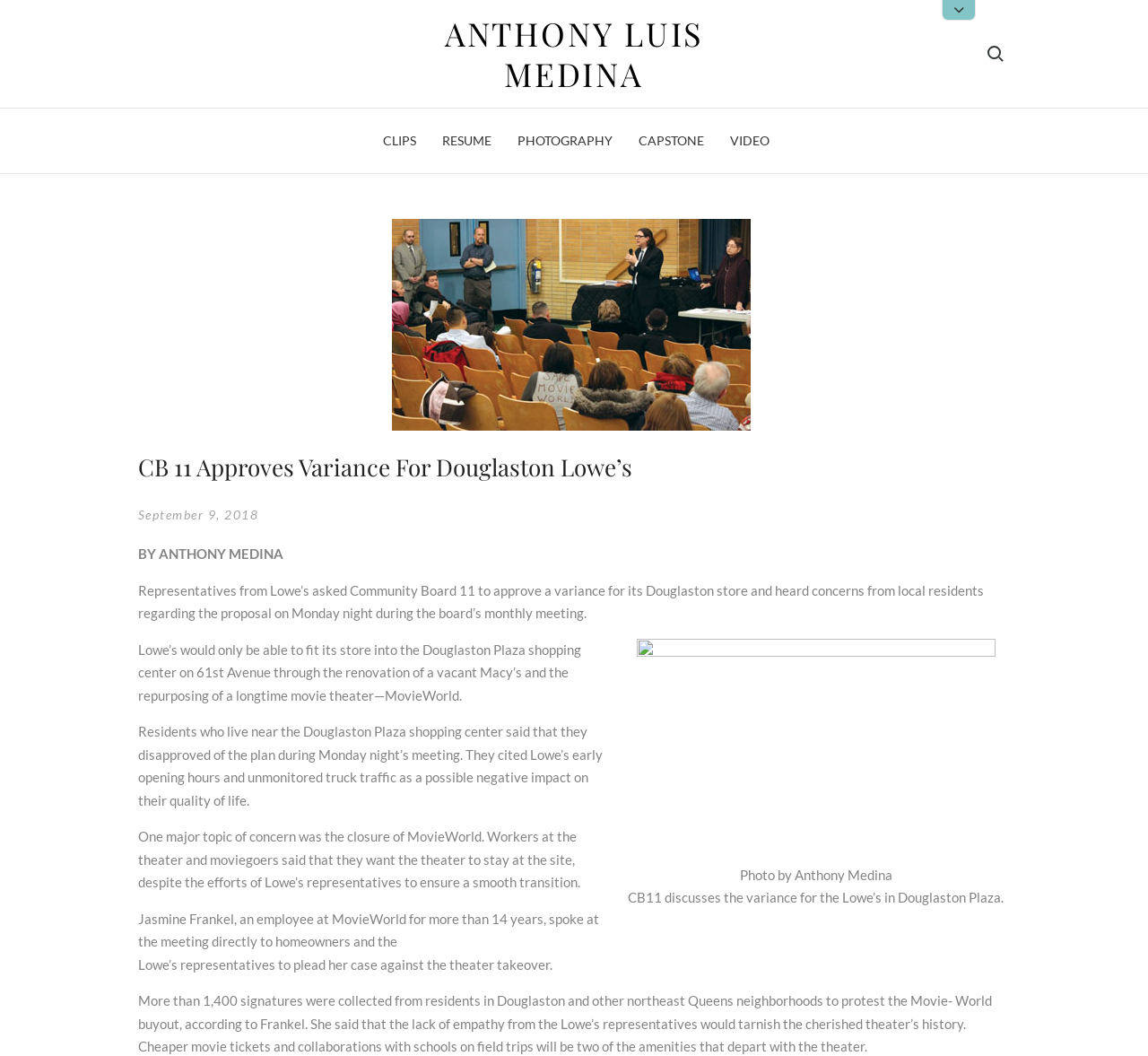Identify the bounding box coordinates of the section to be clicked to complete the task described by the following instruction: "Read the article by Anthony Luis Medina". The coordinates should be four float numbers between 0 and 1, formatted as [left, top, right, bottom].

[0.387, 0.011, 0.613, 0.09]